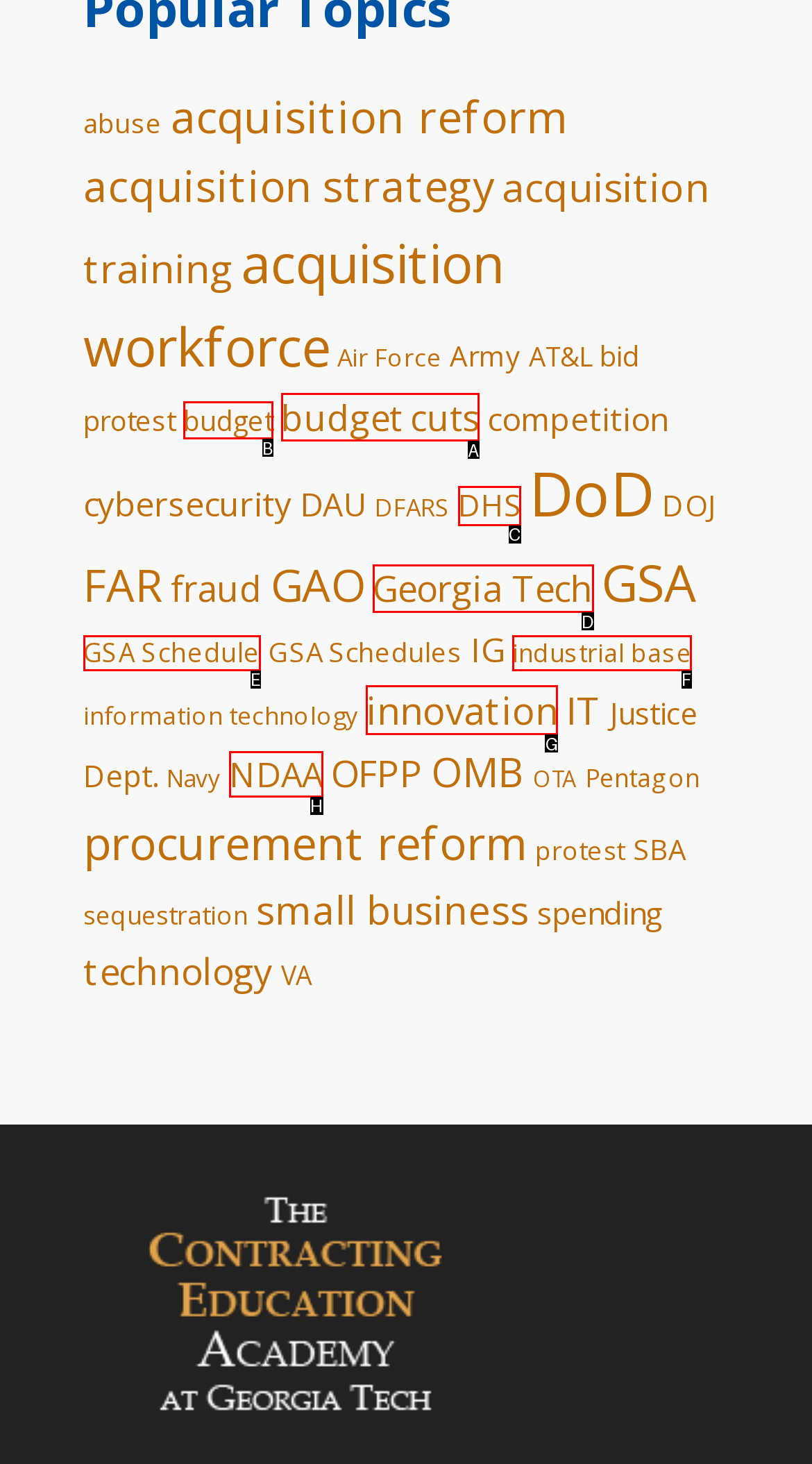To complete the task: Learn about innovation, select the appropriate UI element to click. Respond with the letter of the correct option from the given choices.

G